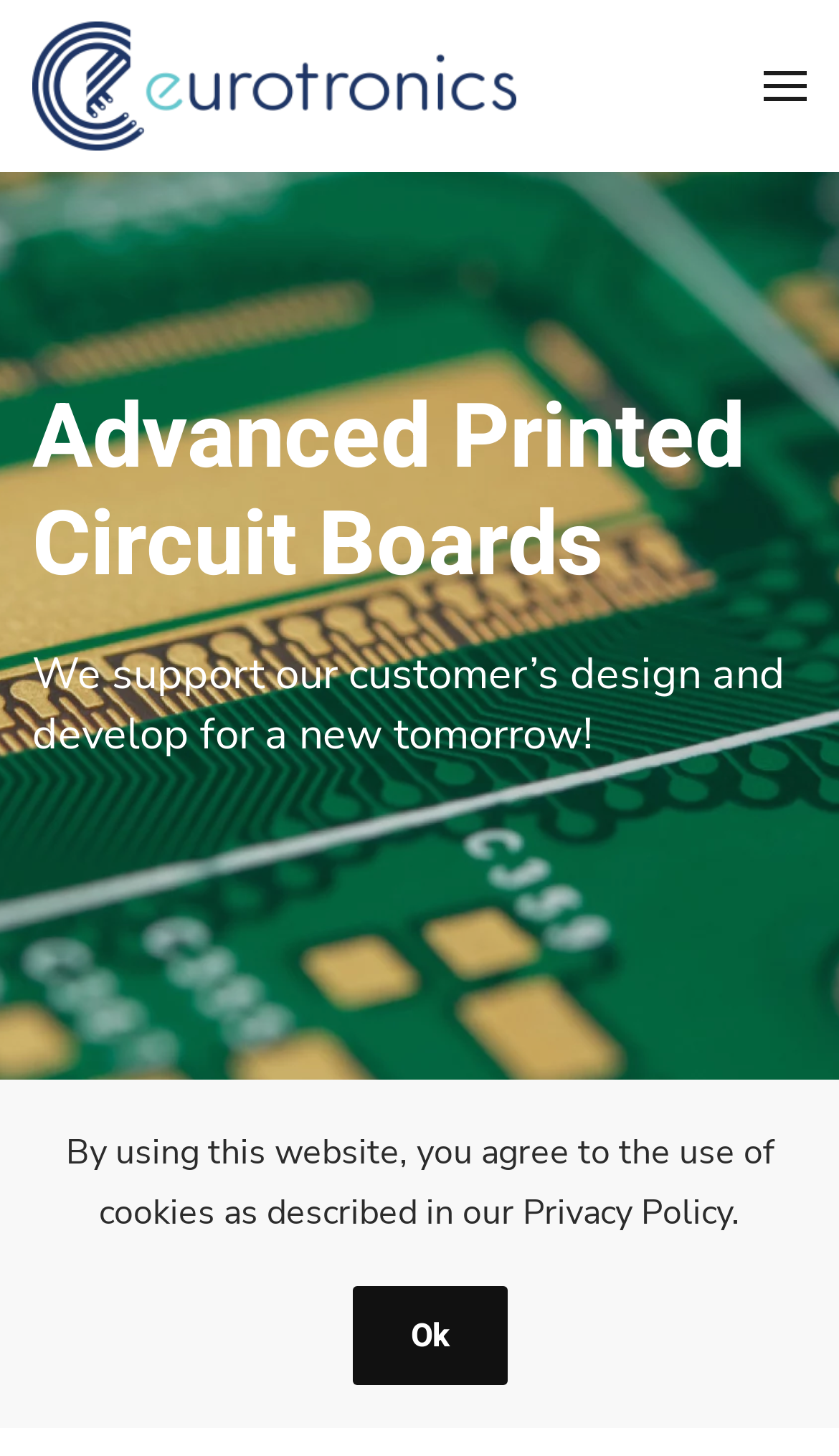Consider the image and give a detailed and elaborate answer to the question: 
How many headings are present on the webpage?

There are three headings present on the webpage, namely 'Advanced Printed Circuit Boards', 'We support our customer’s design and develop for a new tomorrow!', and 'An independent technology company', which are identified by their respective bounding box coordinates and OCR text.